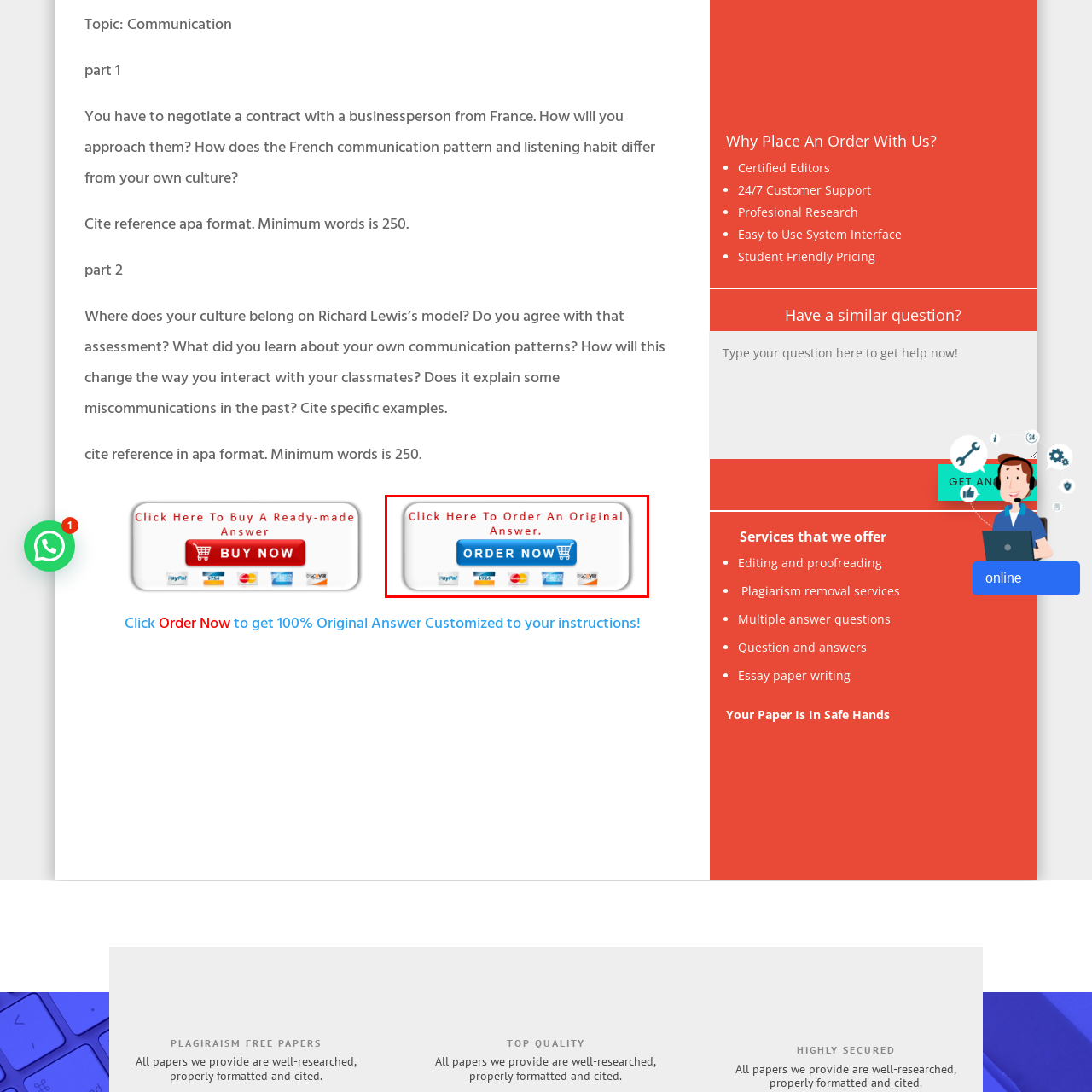Describe in detail the visual elements within the red-lined box.

The image features a prominent "Order Now" button designed for a service that offers customized answers to questions or problems. The button is blue and prominently labeled with the text "ORDER NOW" in bold white font, encouraging immediate action. Above the button, there is a call-to-action in red text that states, "Click Here To Order An Original Answer." 

Below the button, various well-known payment options are illustrated, including PayPal, Visa, Mastercard, and Discover, indicating that multiple secure payment methods are accepted. The overall design is user-friendly and visually appealing, aimed at facilitating seamless interaction for users looking to place an order for academic or professional assistance.